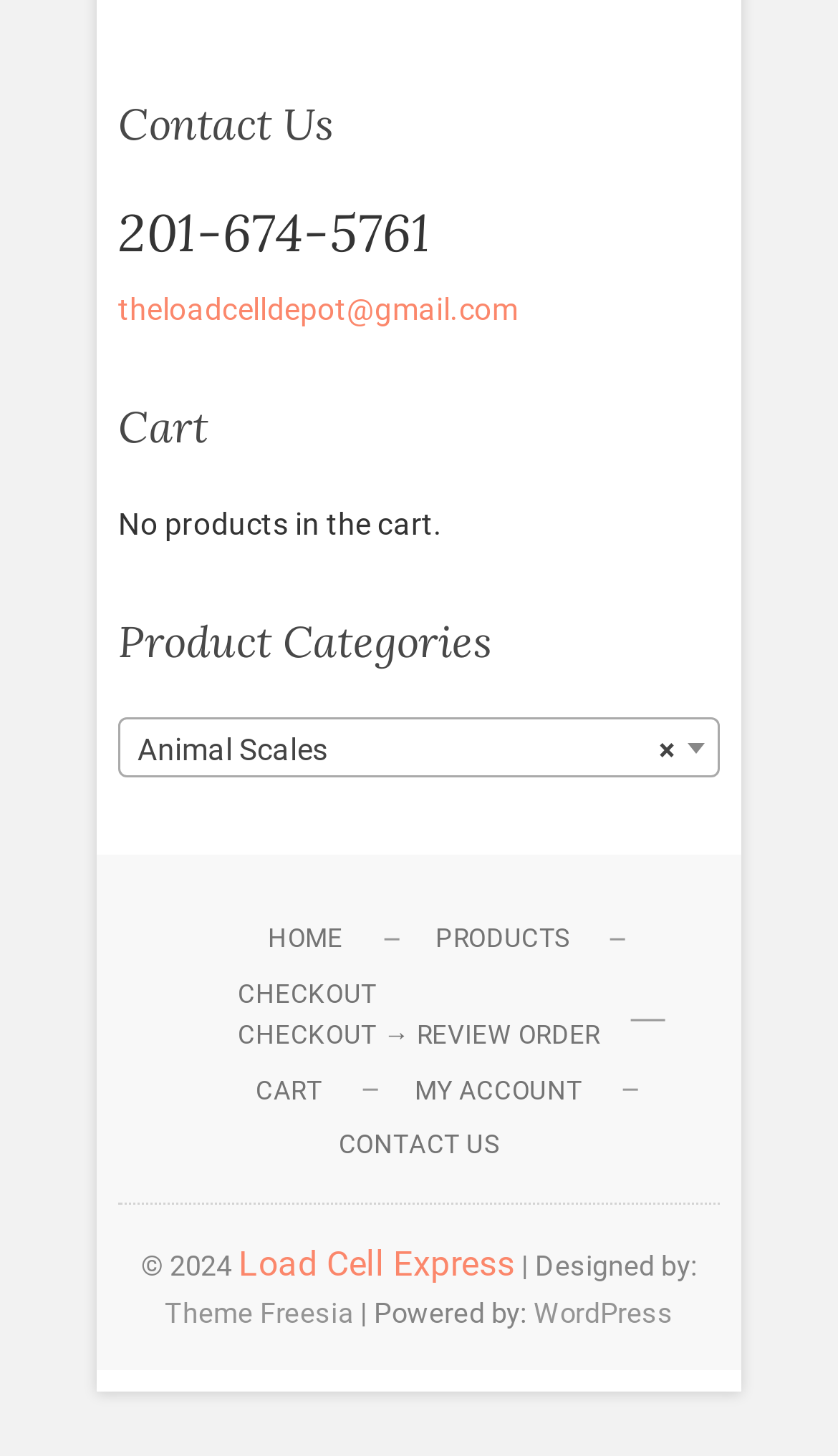Please locate the bounding box coordinates of the element that needs to be clicked to achieve the following instruction: "Go to home page". The coordinates should be four float numbers between 0 and 1, i.e., [left, top, right, bottom].

[0.268, 0.631, 0.46, 0.659]